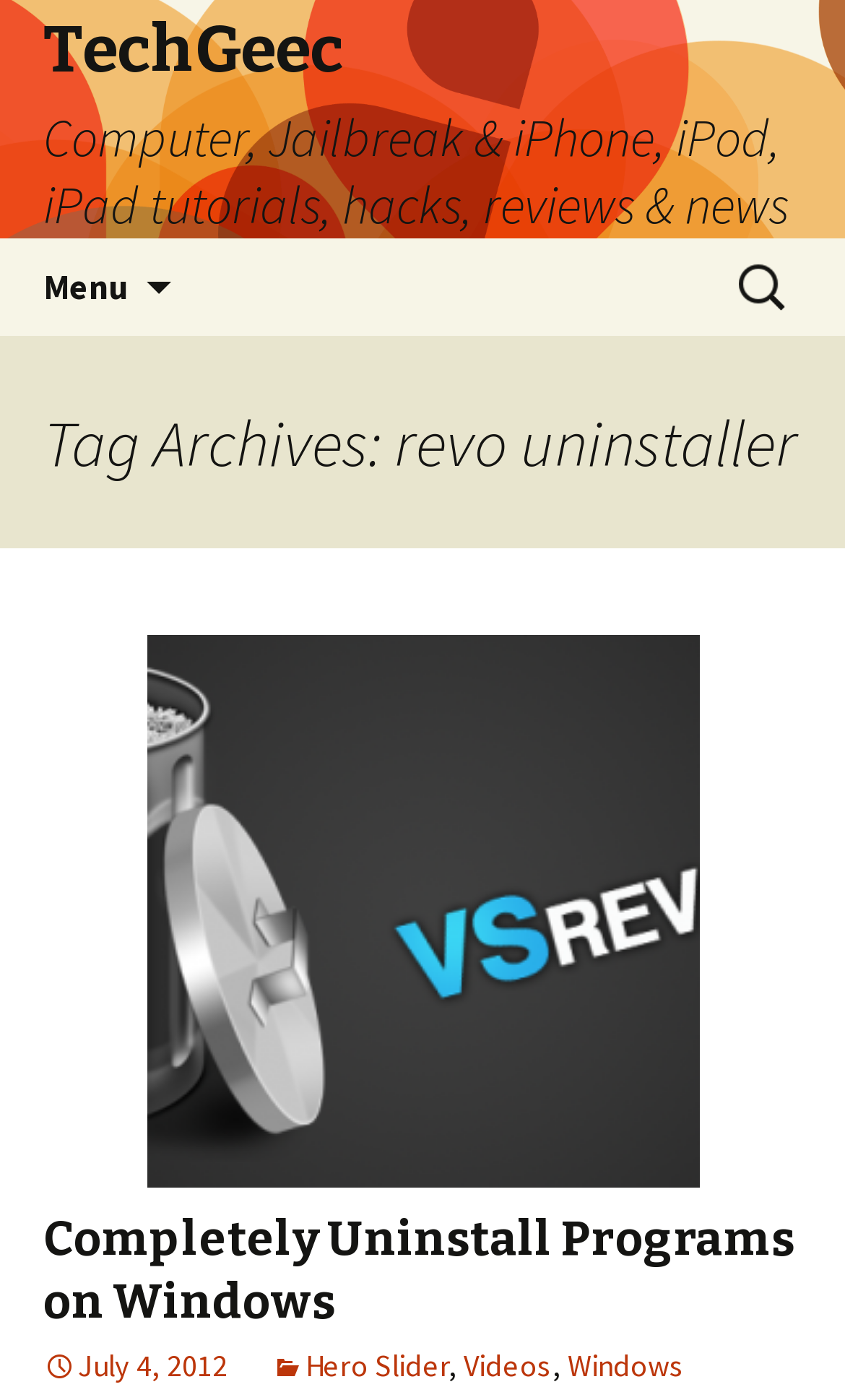Locate the bounding box of the UI element defined by this description: "Completely Uninstall Programs on Windows". The coordinates should be given as four float numbers between 0 and 1, formatted as [left, top, right, bottom].

[0.051, 0.864, 0.941, 0.95]